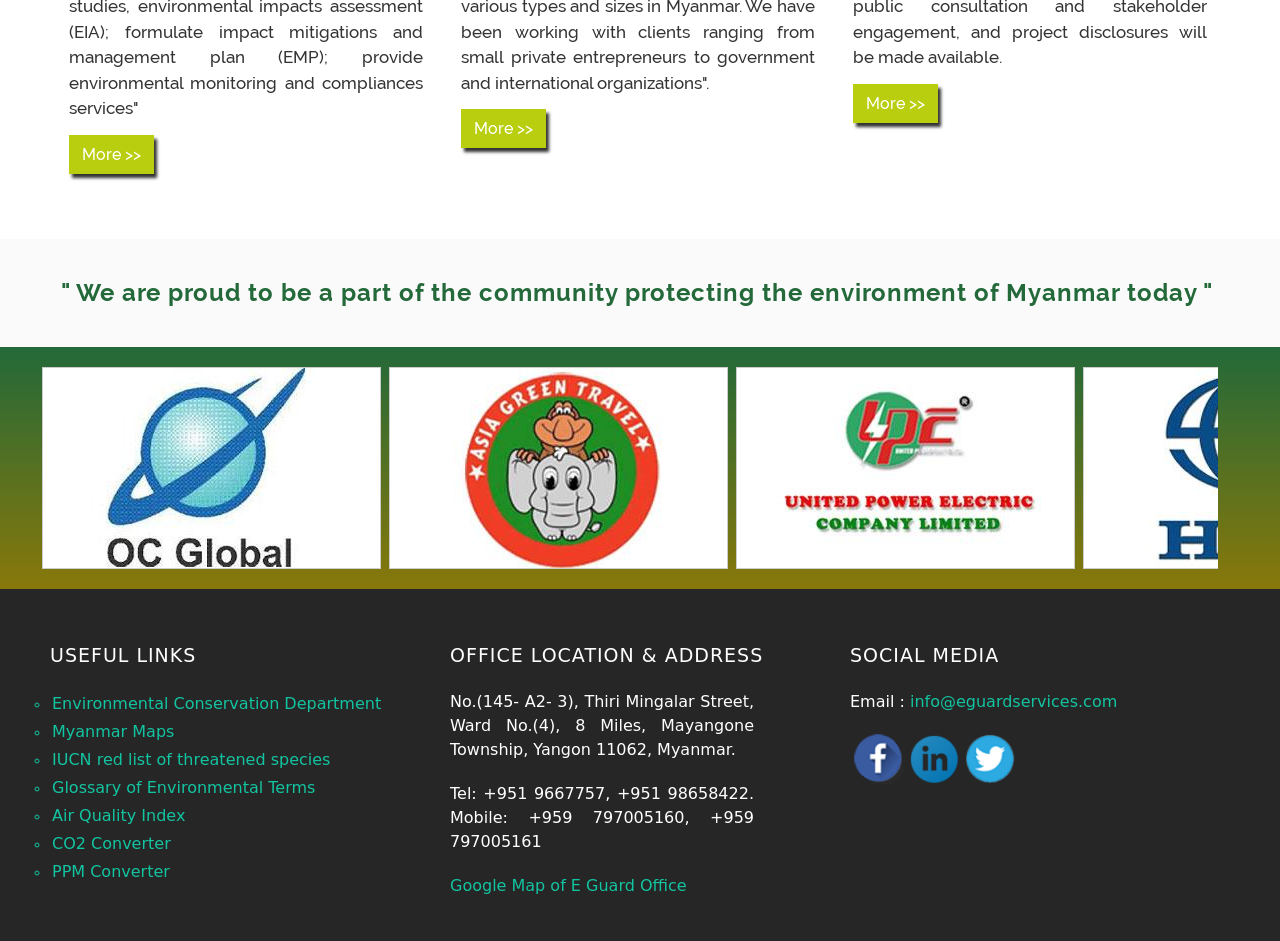Can you specify the bounding box coordinates for the region that should be clicked to fulfill this instruction: "Click on 'Environmental Conservation Department'".

[0.041, 0.737, 0.298, 0.757]